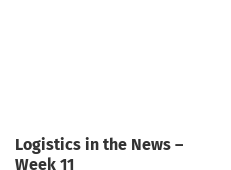Give a detailed account of the elements present in the image.

The image features a title related to a blog post titled "Logistics in the News – Week 11." Positioned prominently at the top of the section, this text highlights the latest developments and insights in the field of logistics for that particular week. The layout suggests it's part of a series that aims to keep readers informed about trends and noteworthy events affecting the logistics industry. The use of bold typography emphasizes its significance within the content, making it a focal point for readers seeking timely information.